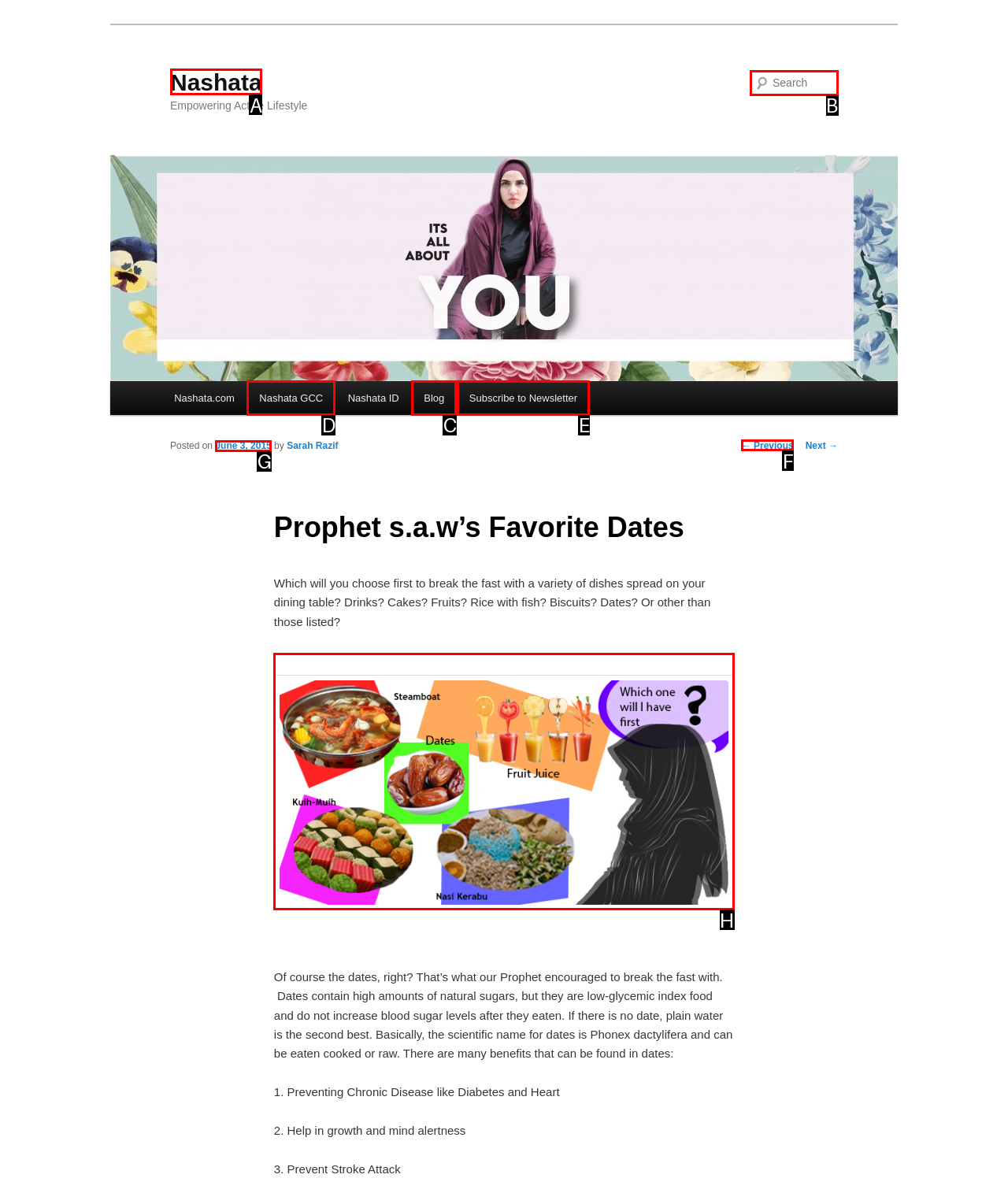Tell me which one HTML element you should click to complete the following task: Click on the 'Google' link
Answer with the option's letter from the given choices directly.

None